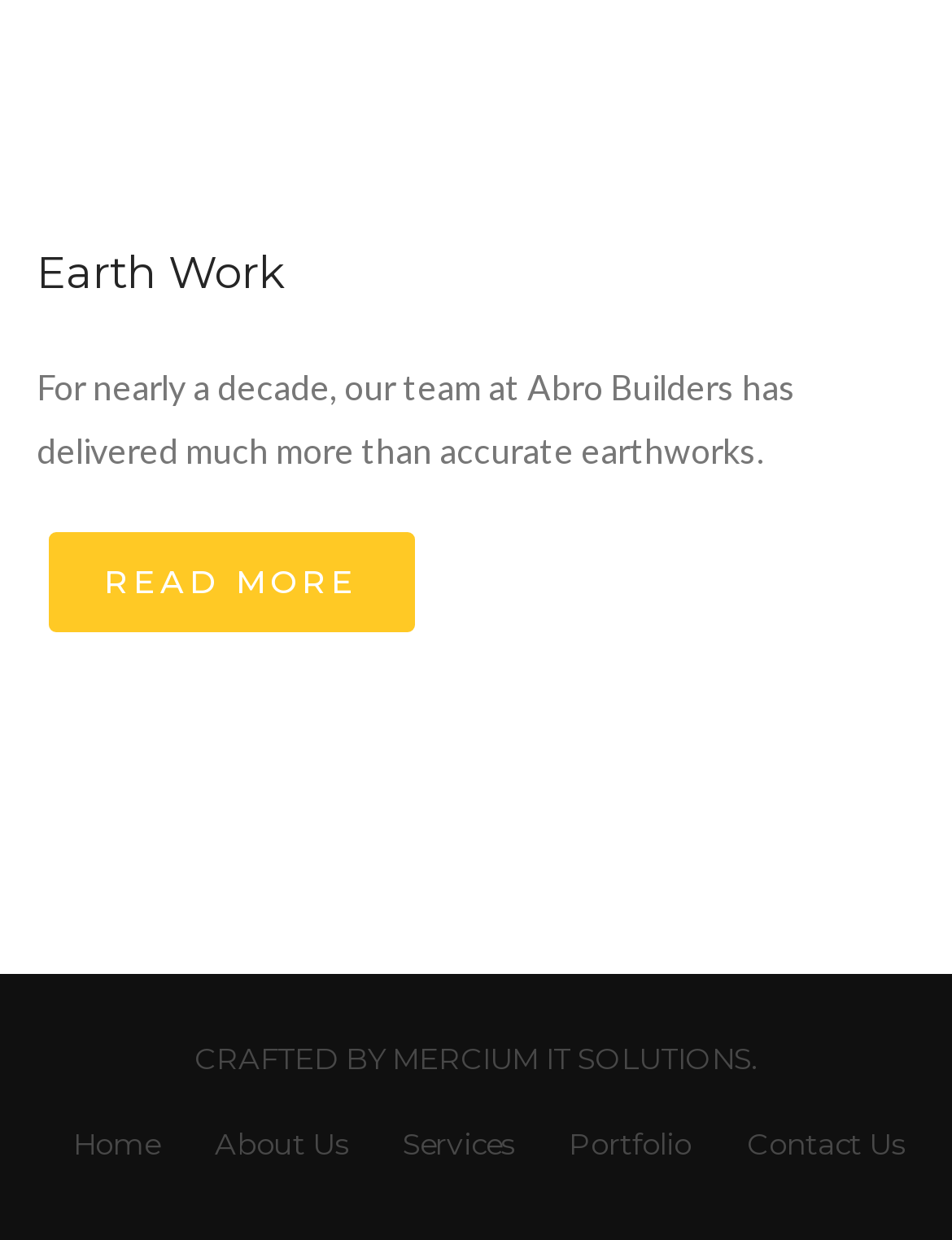What is the company name mentioned on the webpage?
Relying on the image, give a concise answer in one word or a brief phrase.

Abro Builders